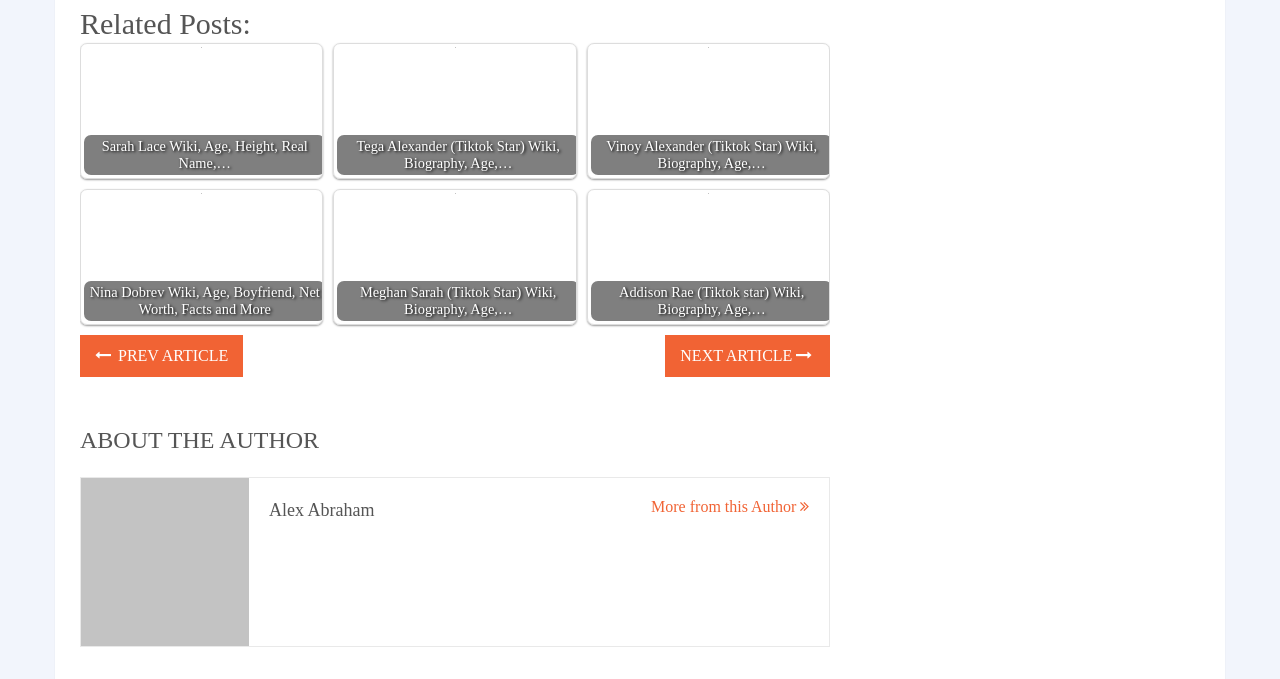Determine the bounding box coordinates of the region that needs to be clicked to achieve the task: "Read about the author".

[0.062, 0.631, 0.649, 0.666]